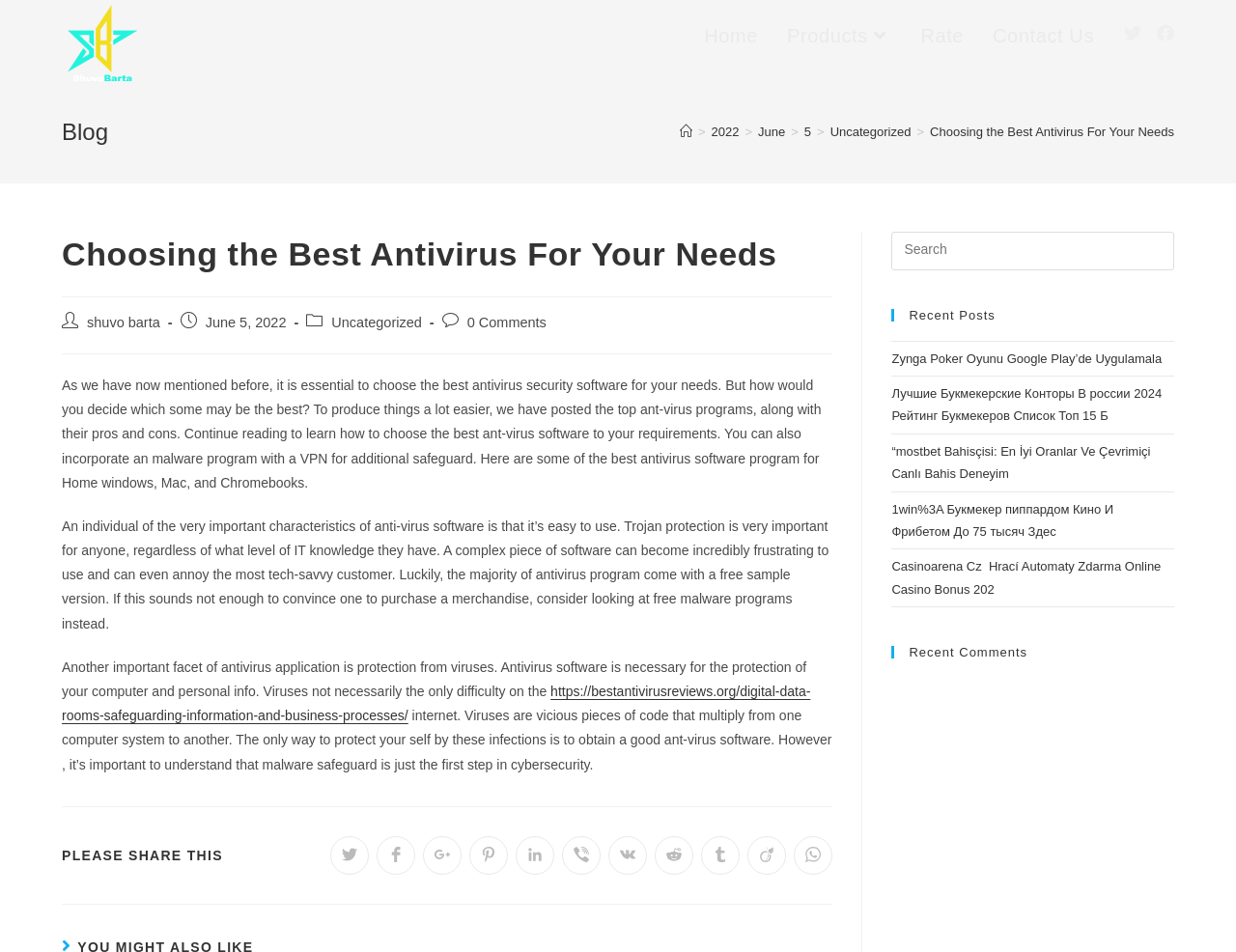Provide a short answer to the following question with just one word or phrase: What is the date of the current post?

June 5, 2022